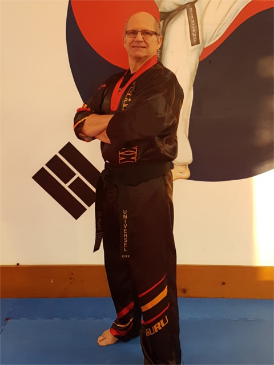Using the information in the image, could you please answer the following question in detail:
What martial arts disciplines has Sabunim Pierre Scanzano trained in?

According to the caption, Sabunim Pierre Scanzano has experience in multiple disciplines, including taekwondo, boxing, and kickboxing. This suggests that he has a comprehensive background in martial arts, which he likely incorporates into his teaching at Kixx Universel.